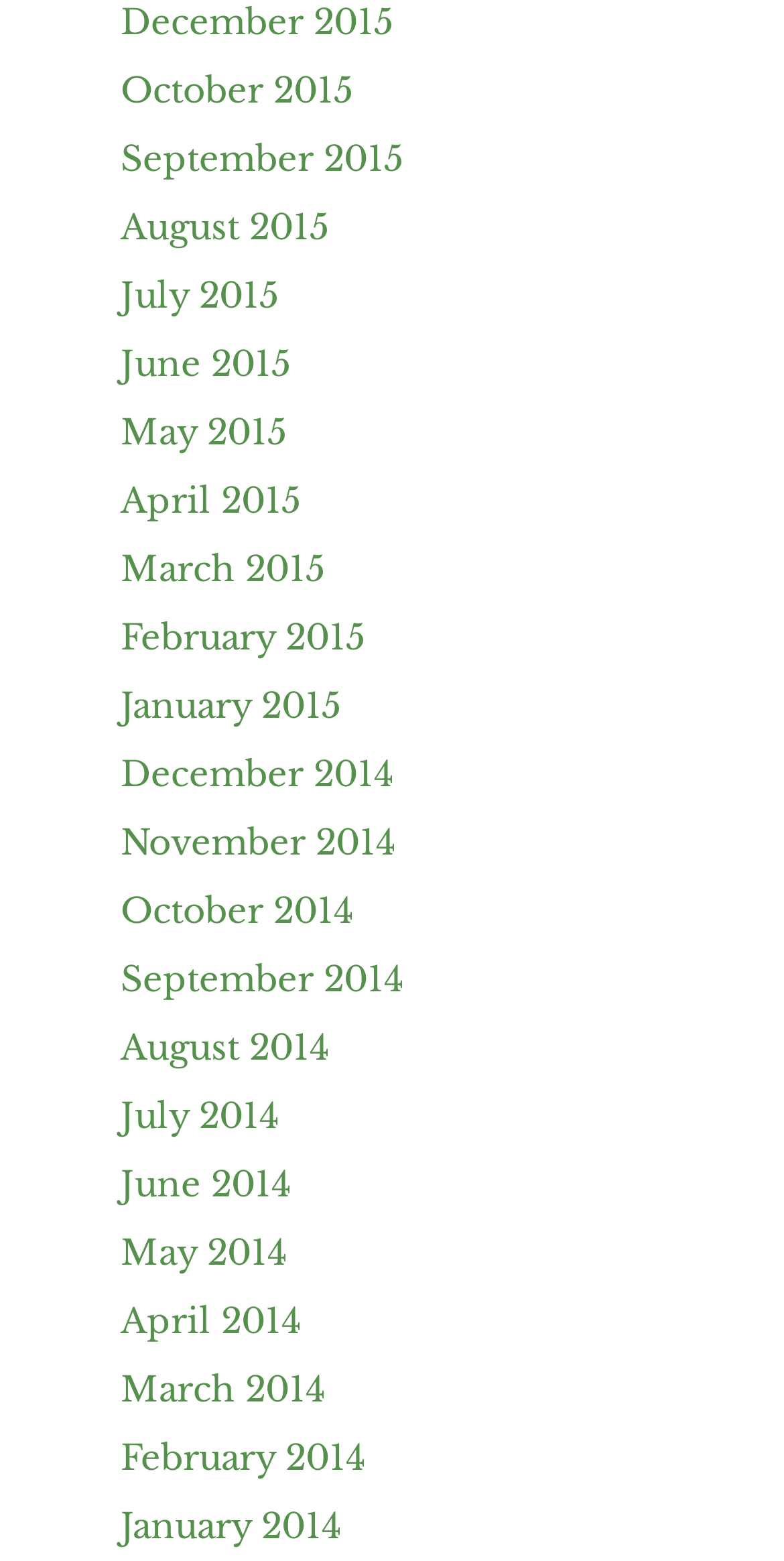What is the common pattern in the link texts?
Please utilize the information in the image to give a detailed response to the question.

I observed that all the link texts follow a consistent pattern of 'Month Year', such as 'December 2015' or 'January 2014'.